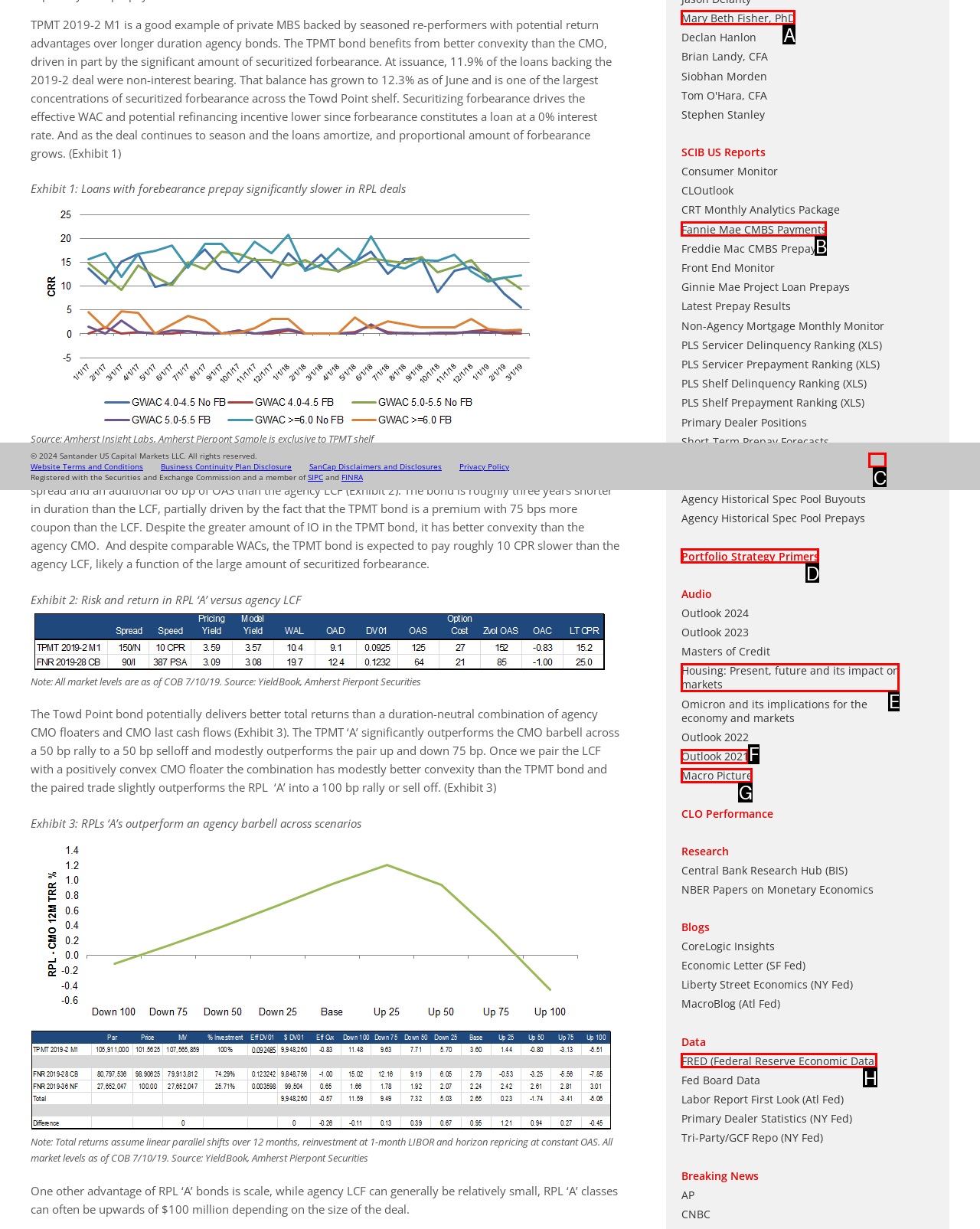From the options presented, which lettered element matches this description: Mary Beth Fisher, PhD
Reply solely with the letter of the matching option.

A